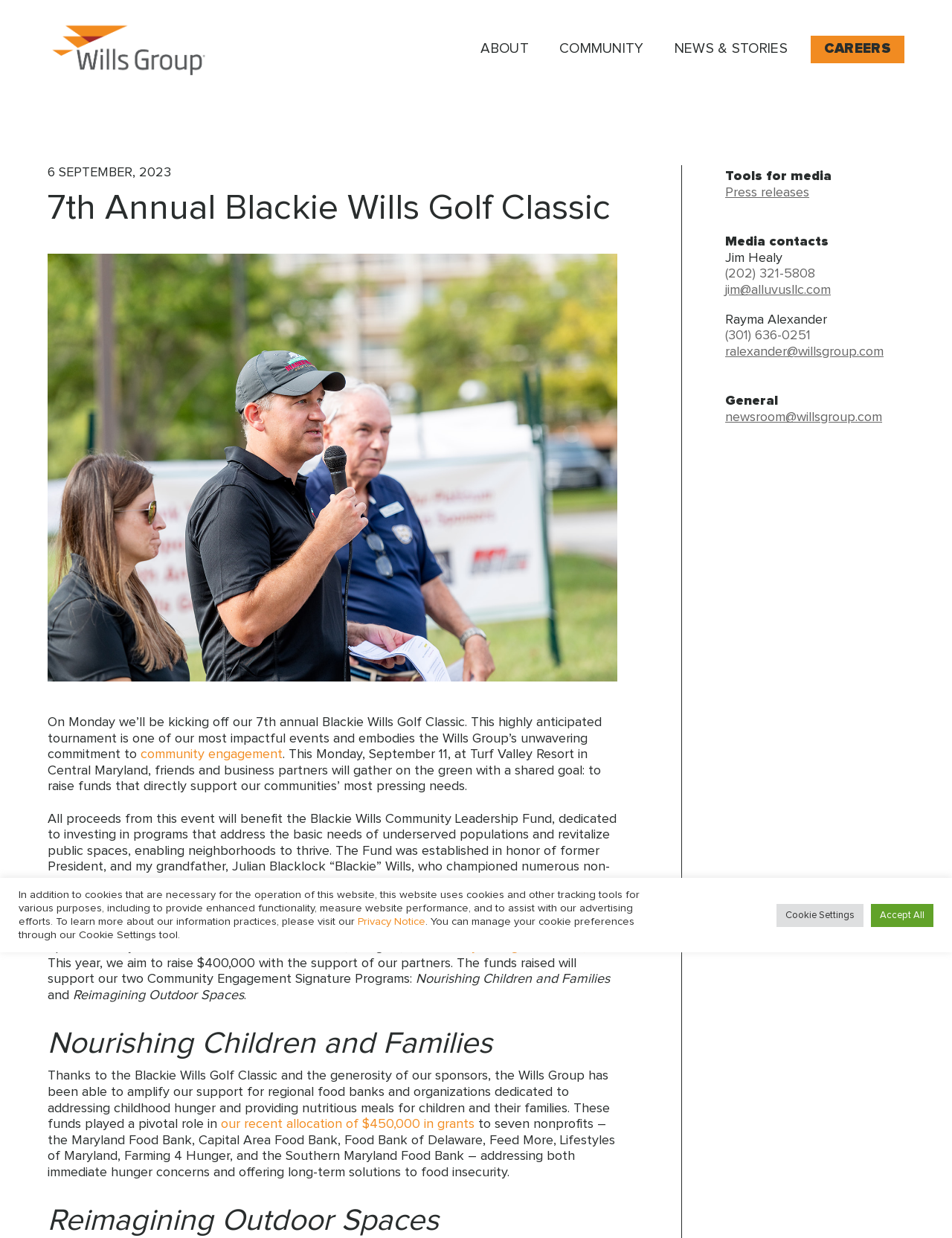Please identify the coordinates of the bounding box that should be clicked to fulfill this instruction: "Learn about Nourishing Children and Families".

[0.05, 0.824, 0.648, 0.863]